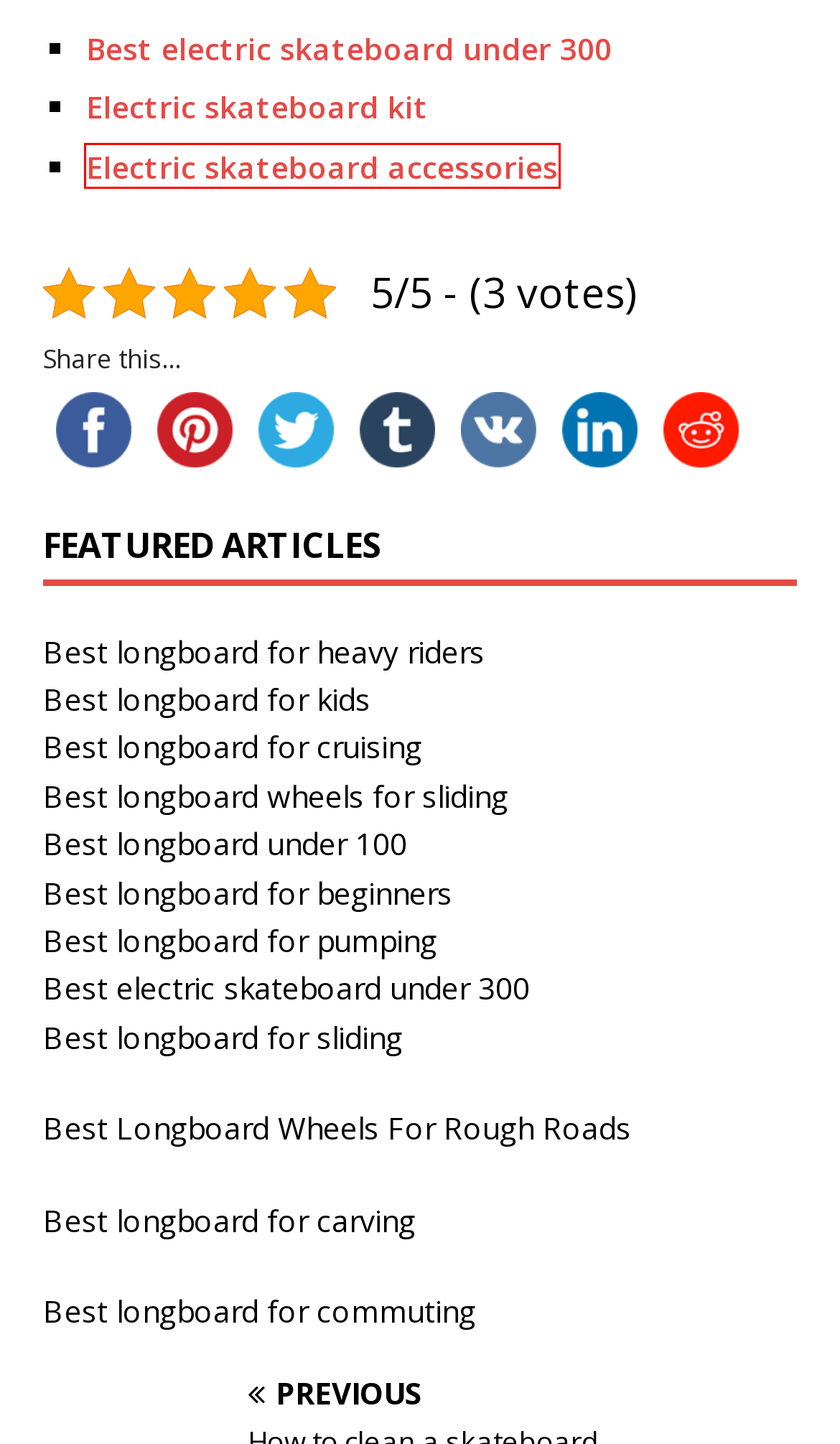After examining the screenshot of a webpage with a red bounding box, choose the most accurate webpage description that corresponds to the new page after clicking the element inside the red box. Here are the candidates:
A. Best Longboard For Kids - Awake Your Children's Sporty Spirit!
B. VK | 登录
C. Best longboards for commuting to look for
D. Best longboard for carving - top 6 model of 2022
E. The Best Longboard For Cruising - Ultimate Buying Guide
F. What are the necessary electric skateboard accessories
G. Best Longboard For Pumping  - 2021
H. Best longboard for sliding - top 6 model in 2022

F